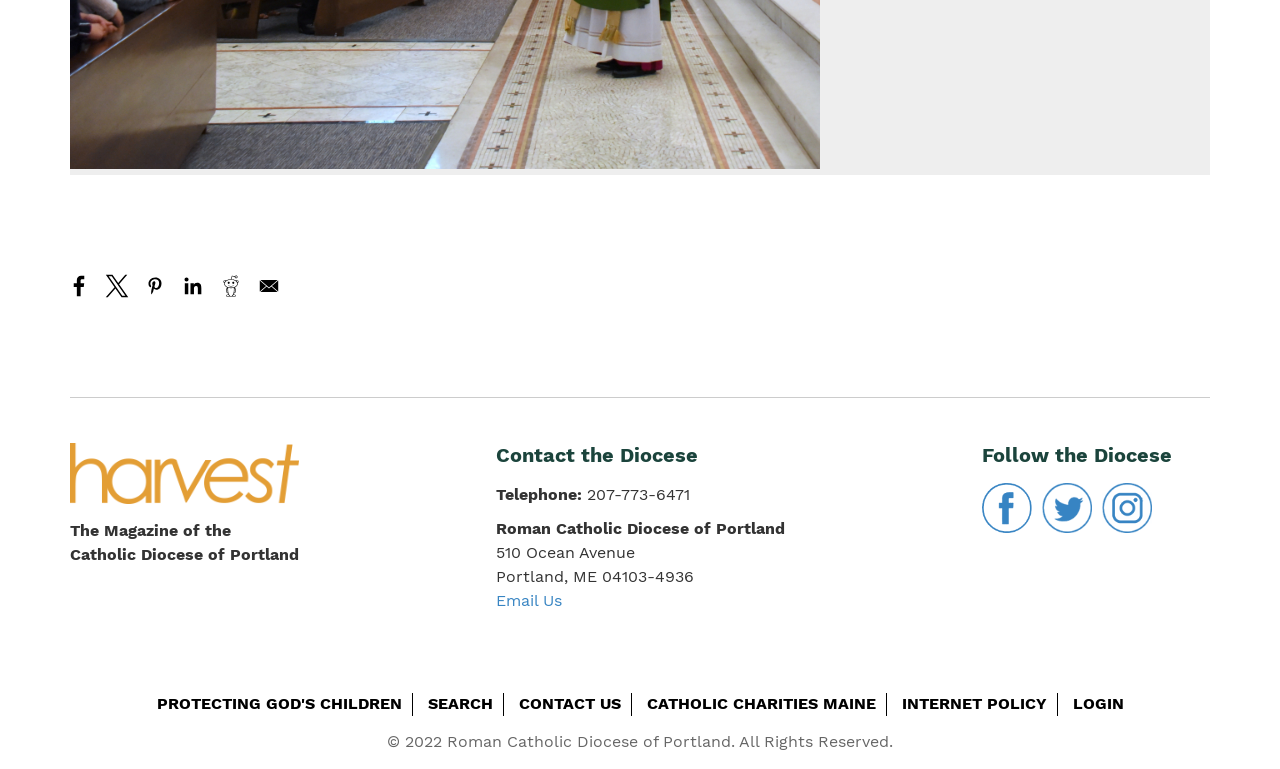Please locate the bounding box coordinates of the element that needs to be clicked to achieve the following instruction: "Contact the Diocese via Email". The coordinates should be four float numbers between 0 and 1, i.e., [left, top, right, bottom].

[0.388, 0.769, 0.439, 0.794]